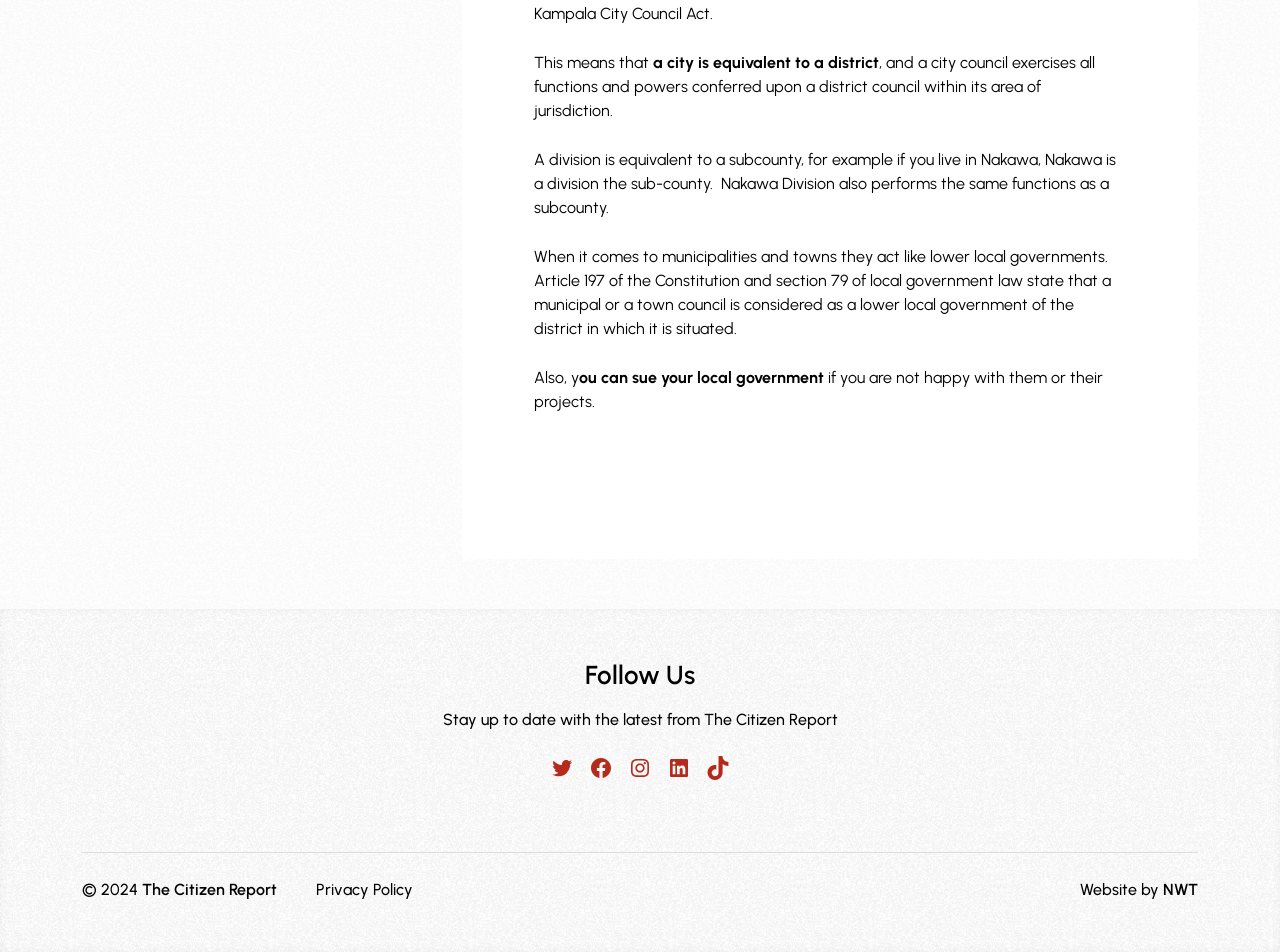Please reply to the following question using a single word or phrase: 
What is a city equivalent to?

a district